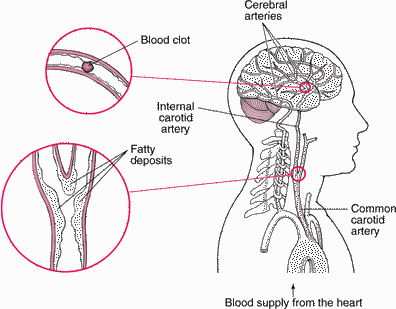What is the role of the internal carotid artery?
Answer with a single word or phrase by referring to the visual content.

Supplying blood to the brain